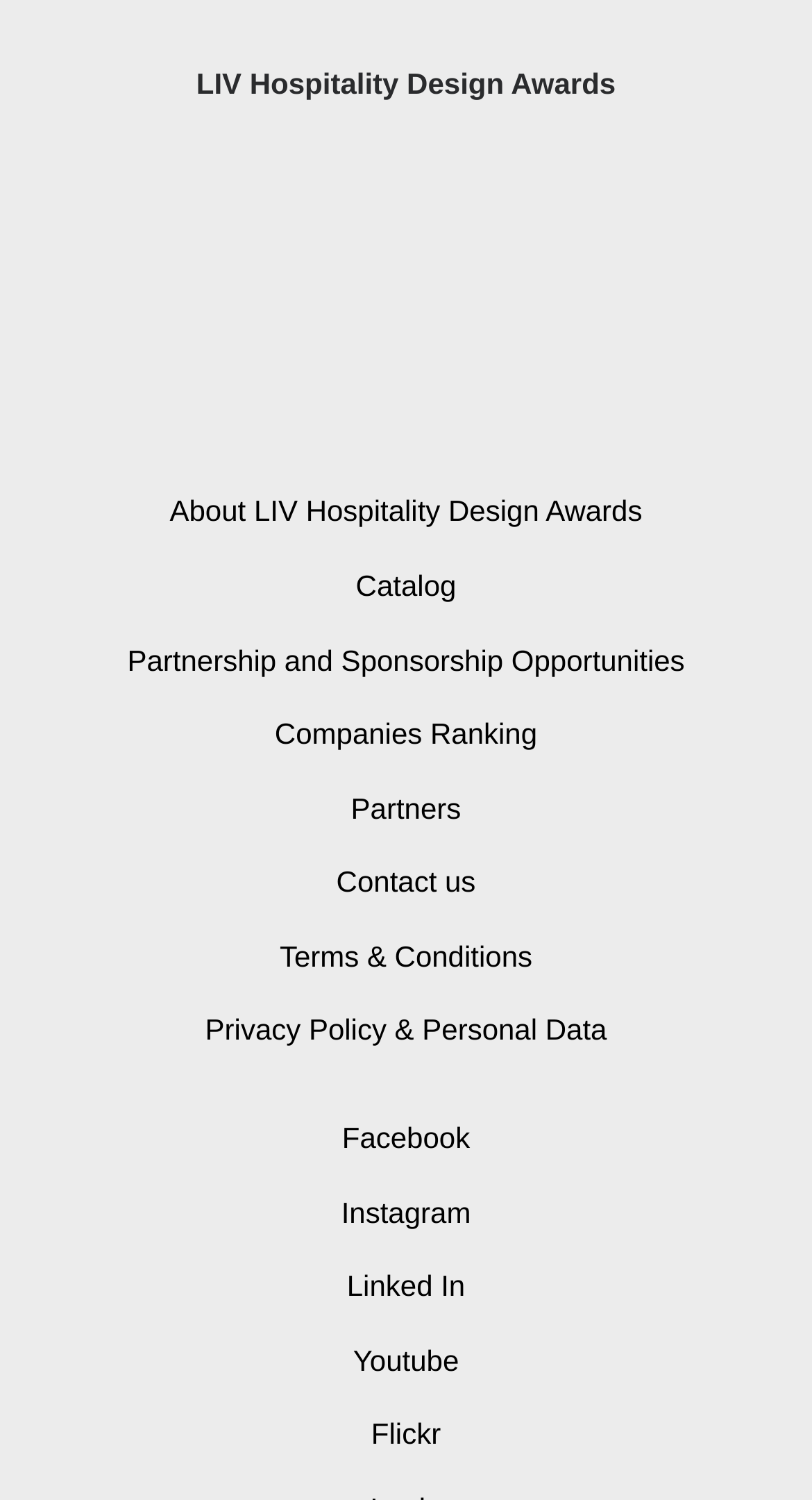How many social media links are available?
Answer the question with just one word or phrase using the image.

5